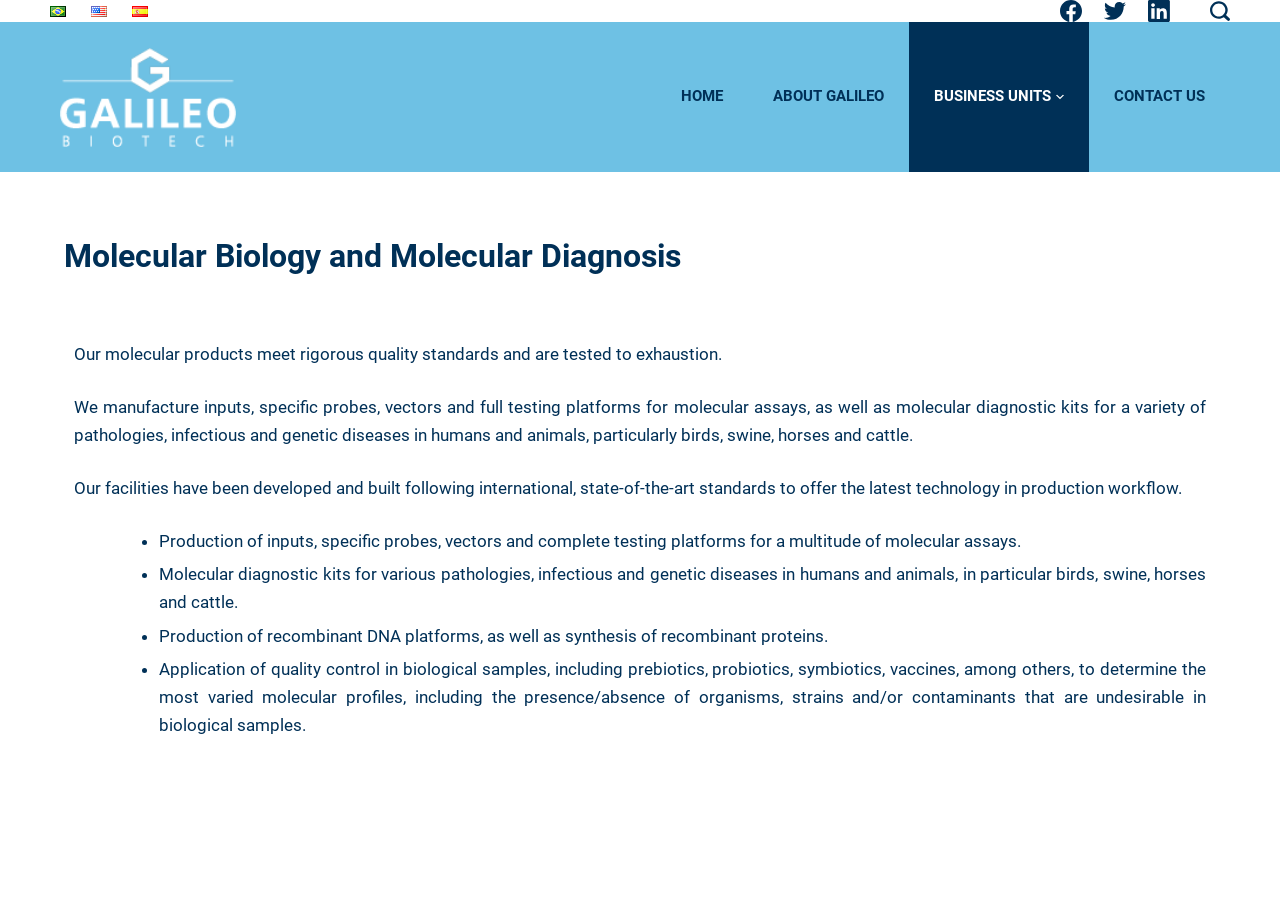Determine the bounding box coordinates for the area that should be clicked to carry out the following instruction: "go to the 'House Education Committee' page".

None